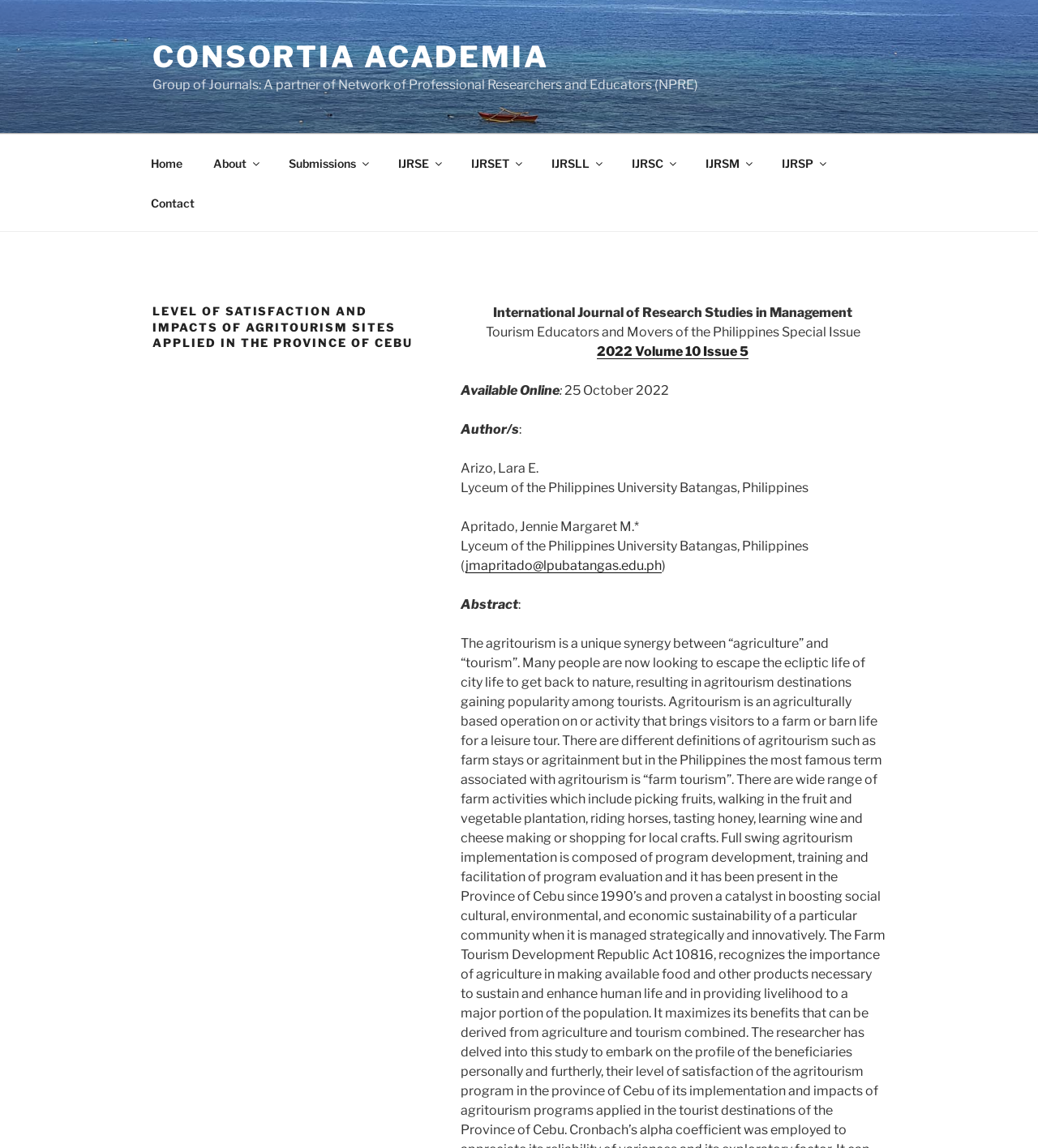Kindly determine the bounding box coordinates for the area that needs to be clicked to execute this instruction: "Go to Home".

[0.131, 0.125, 0.189, 0.159]